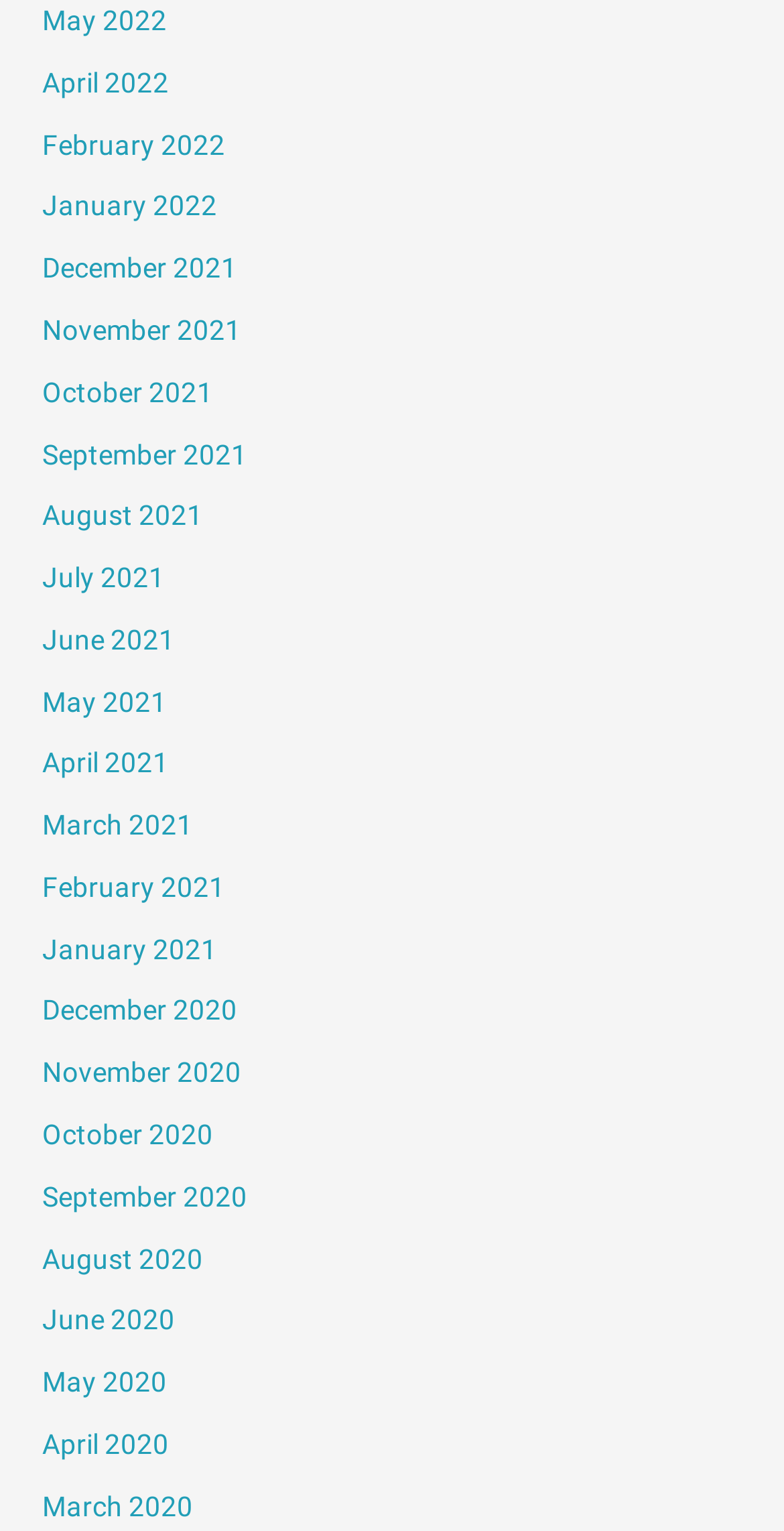Can you identify the bounding box coordinates of the clickable region needed to carry out this instruction: 'go to April 2021'? The coordinates should be four float numbers within the range of 0 to 1, stated as [left, top, right, bottom].

[0.054, 0.488, 0.216, 0.509]